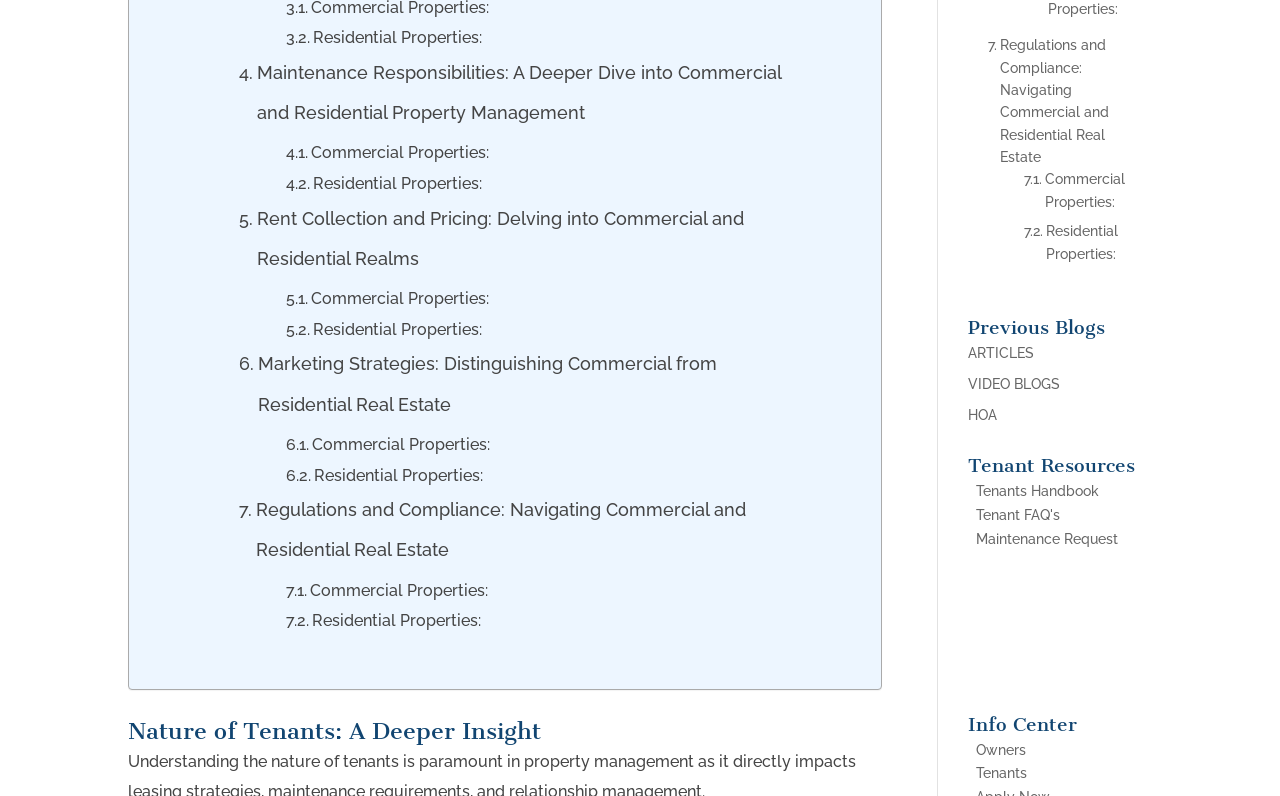What is the topic of the heading 'Nature of Tenants: A Deeper Insight'?
Using the image as a reference, answer the question in detail.

The heading 'Nature of Tenants: A Deeper Insight' suggests that the topic is related to tenants, possibly discussing their characteristics, behavior, or needs.